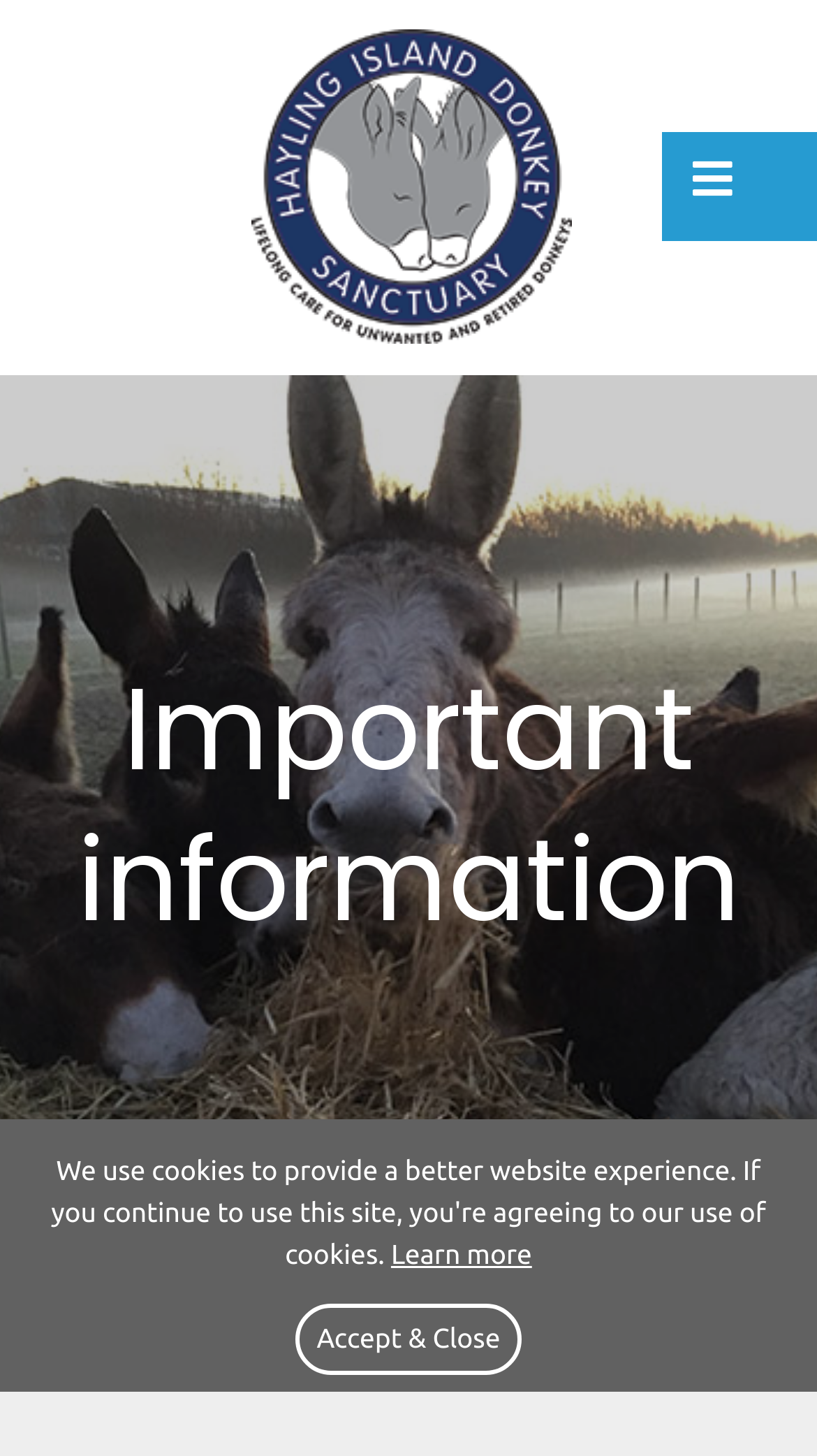Identify the bounding box for the UI element described as: "aria-label="Primary Menu"". The coordinates should be four float numbers between 0 and 1, i.e., [left, top, right, bottom].

[0.811, 0.091, 1.0, 0.166]